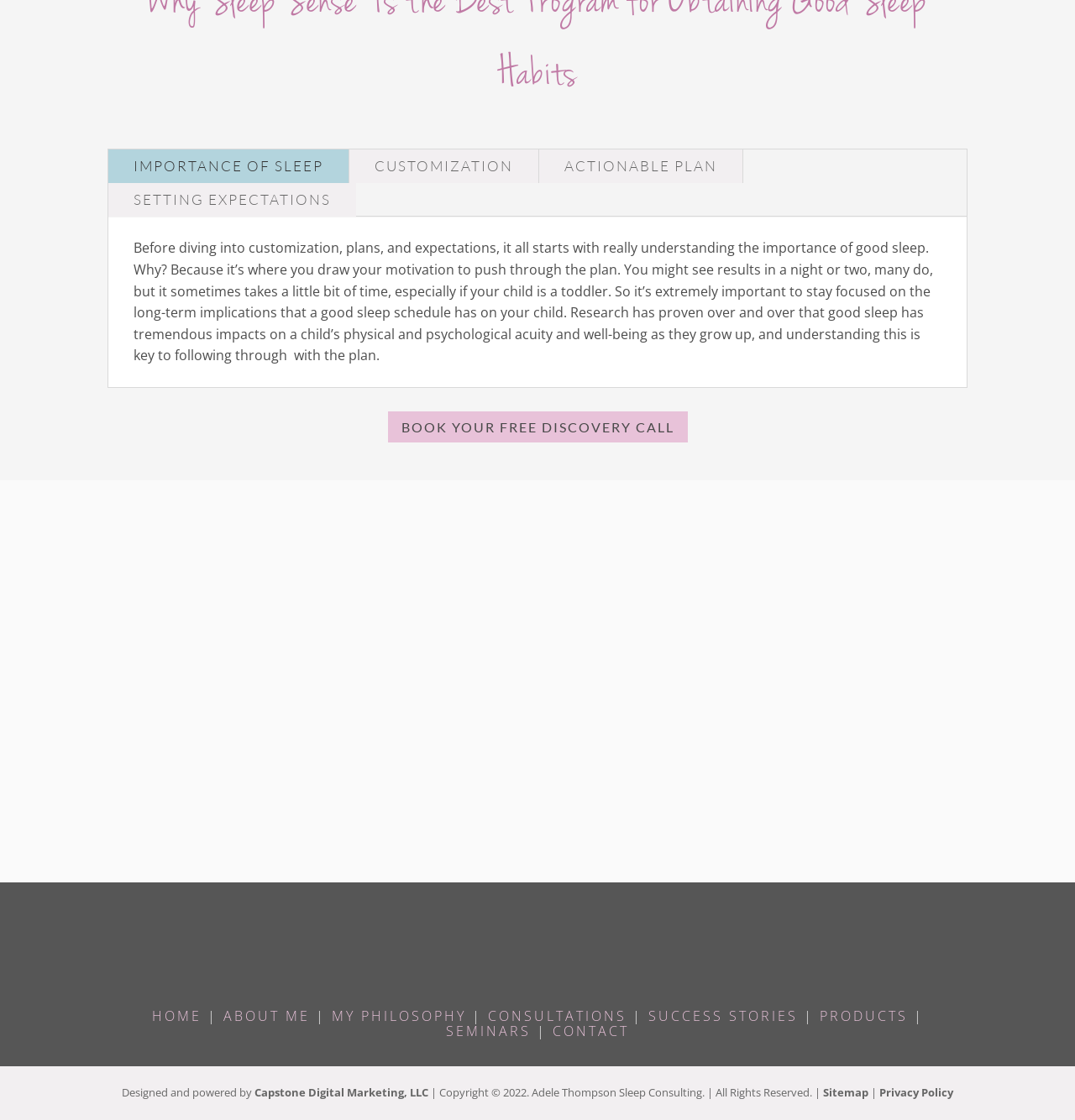Look at the image and give a detailed response to the following question: What is the topic of the webpage's main content?

The webpage's main content appears to be focused on sleep consulting, specifically the importance of good sleep and how Adele Thompson Sleep Consulting can help with sleep-related issues.